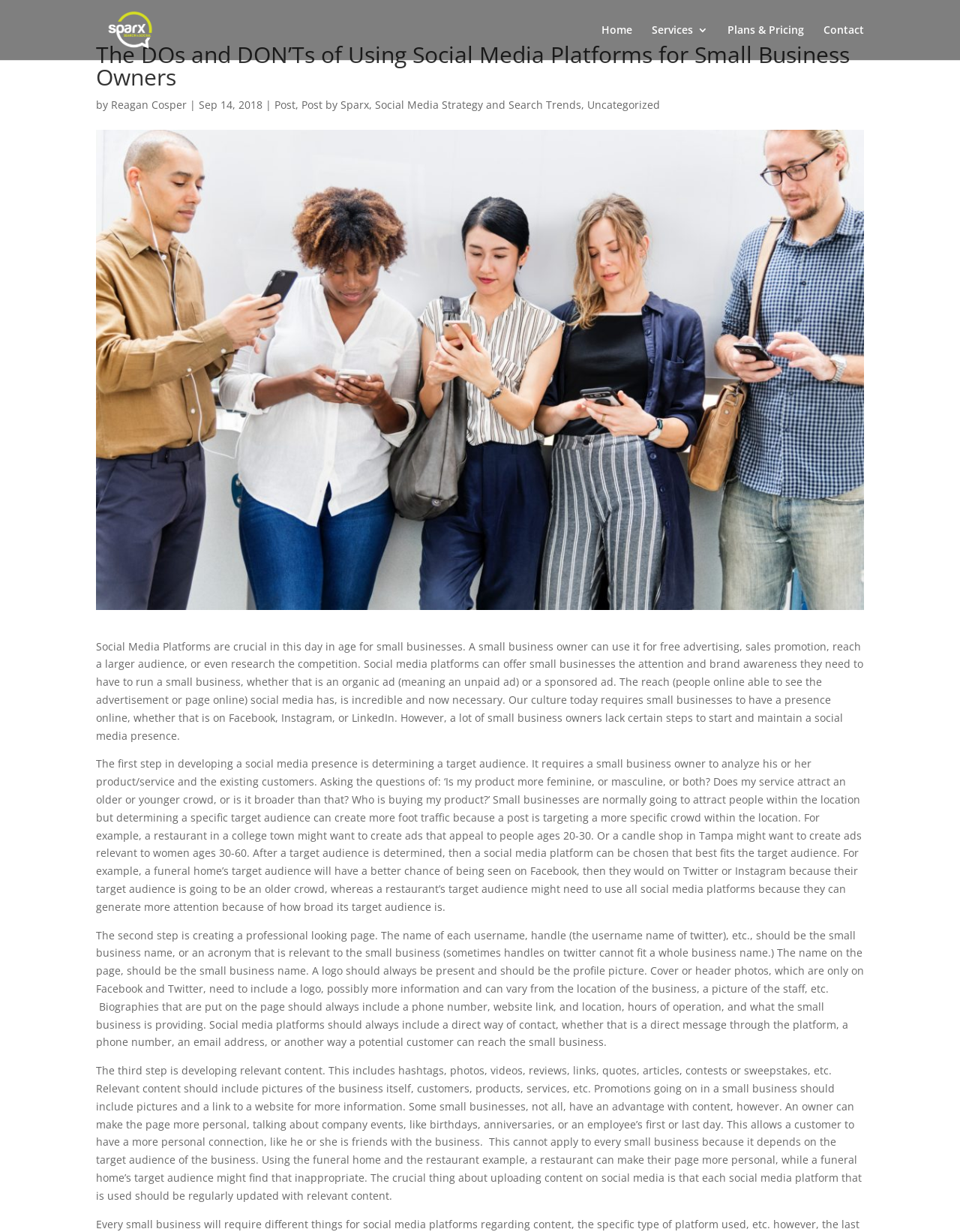Find the bounding box coordinates for the area that must be clicked to perform this action: "Contact the website owner".

[0.858, 0.02, 0.9, 0.049]